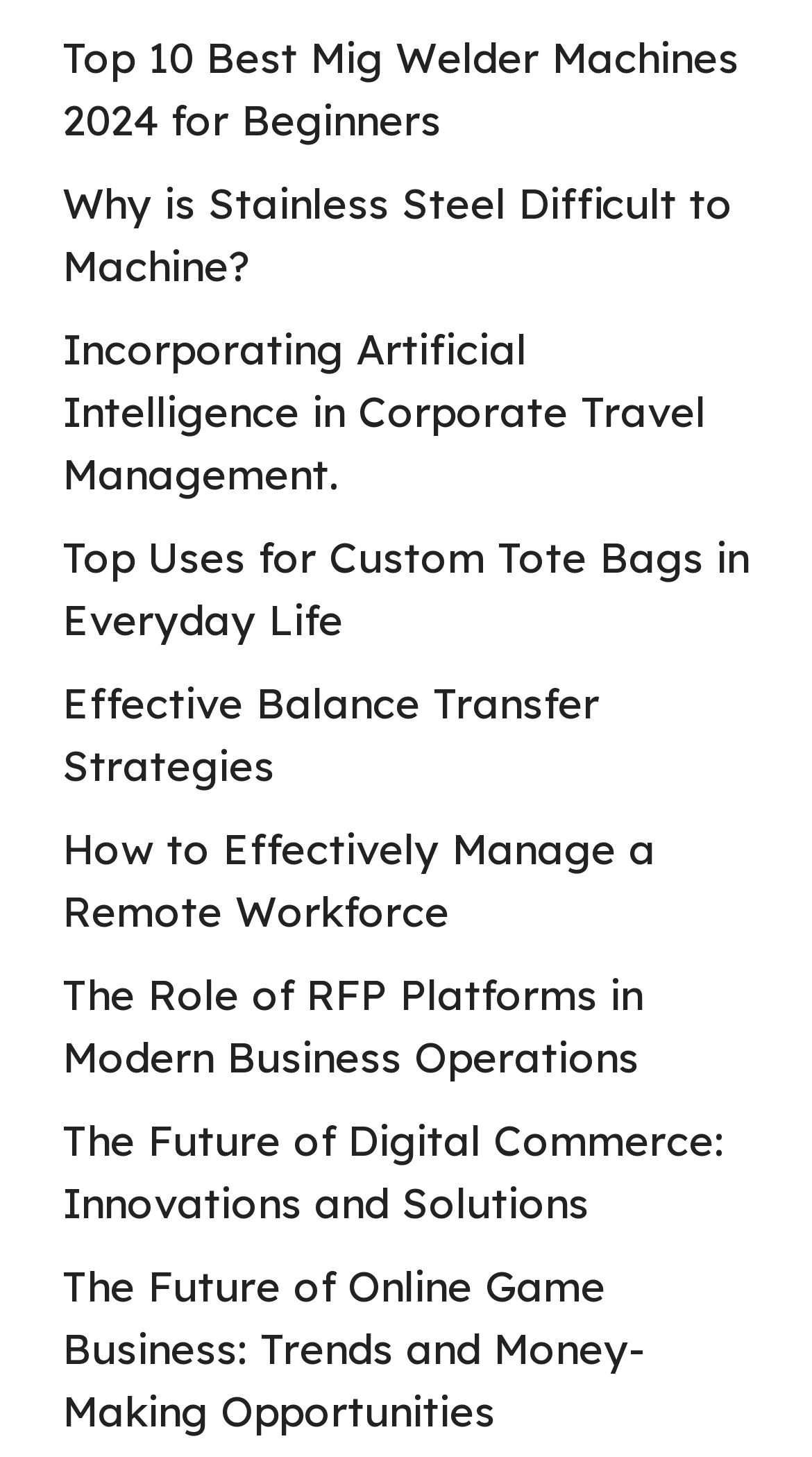What is the main topic of the webpage?
Answer the question with as much detail as possible.

The webpage appears to be a collection of articles or blog posts on various topics, including Mig welder machines, stainless steel machining, artificial intelligence, custom tote bags, balance transfer strategies, remote workforce management, RFP platforms, digital commerce, and online game business. There is no single main topic, but rather a diverse range of subjects.